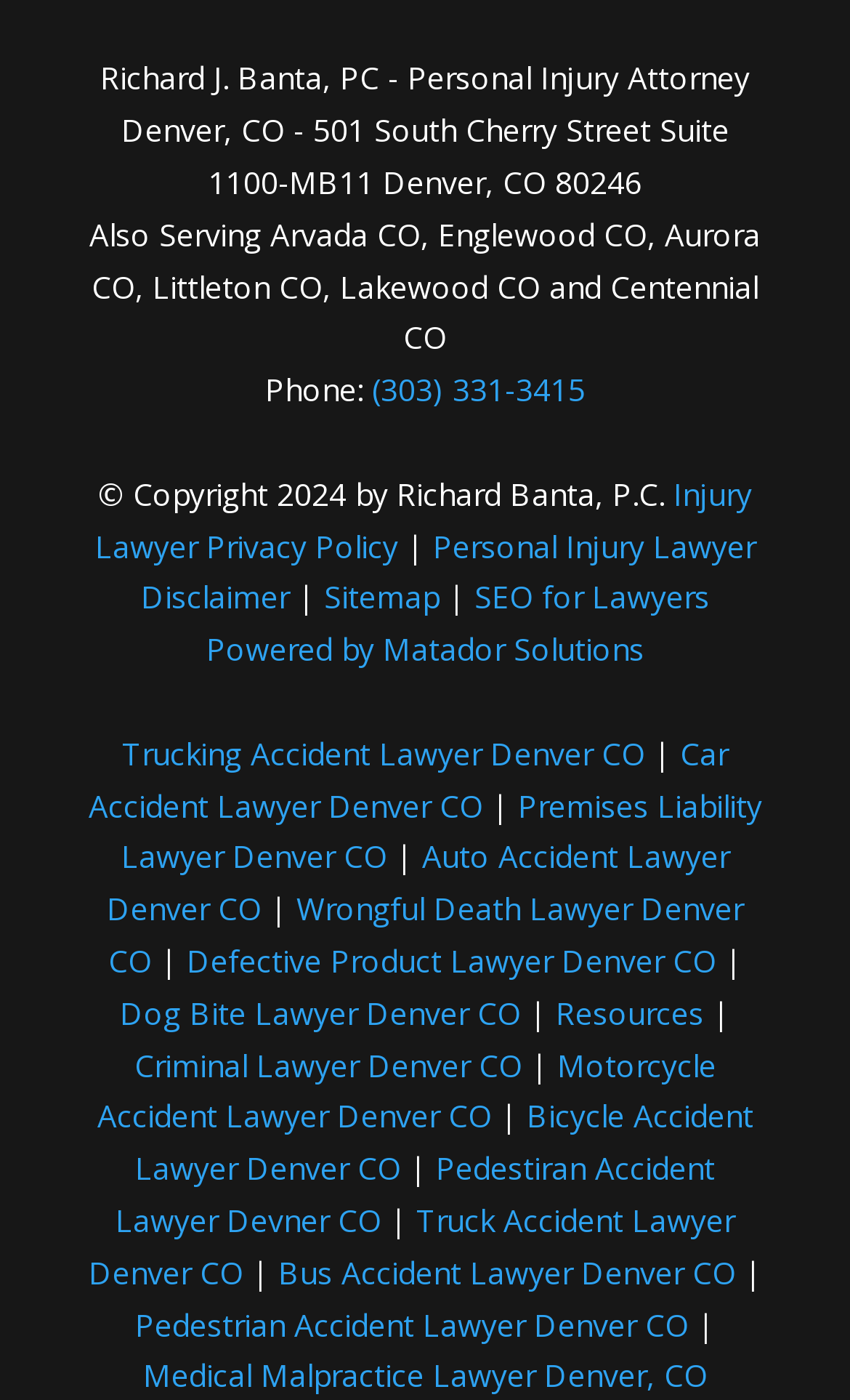What is the last type of lawyer listed on the webpage?
Answer the question with as much detail as you can, using the image as a reference.

By examining the link elements at the bottom of the webpage, we can determine that the last type of lawyer listed is 'Medical Malpractice Lawyer Denver, CO'.